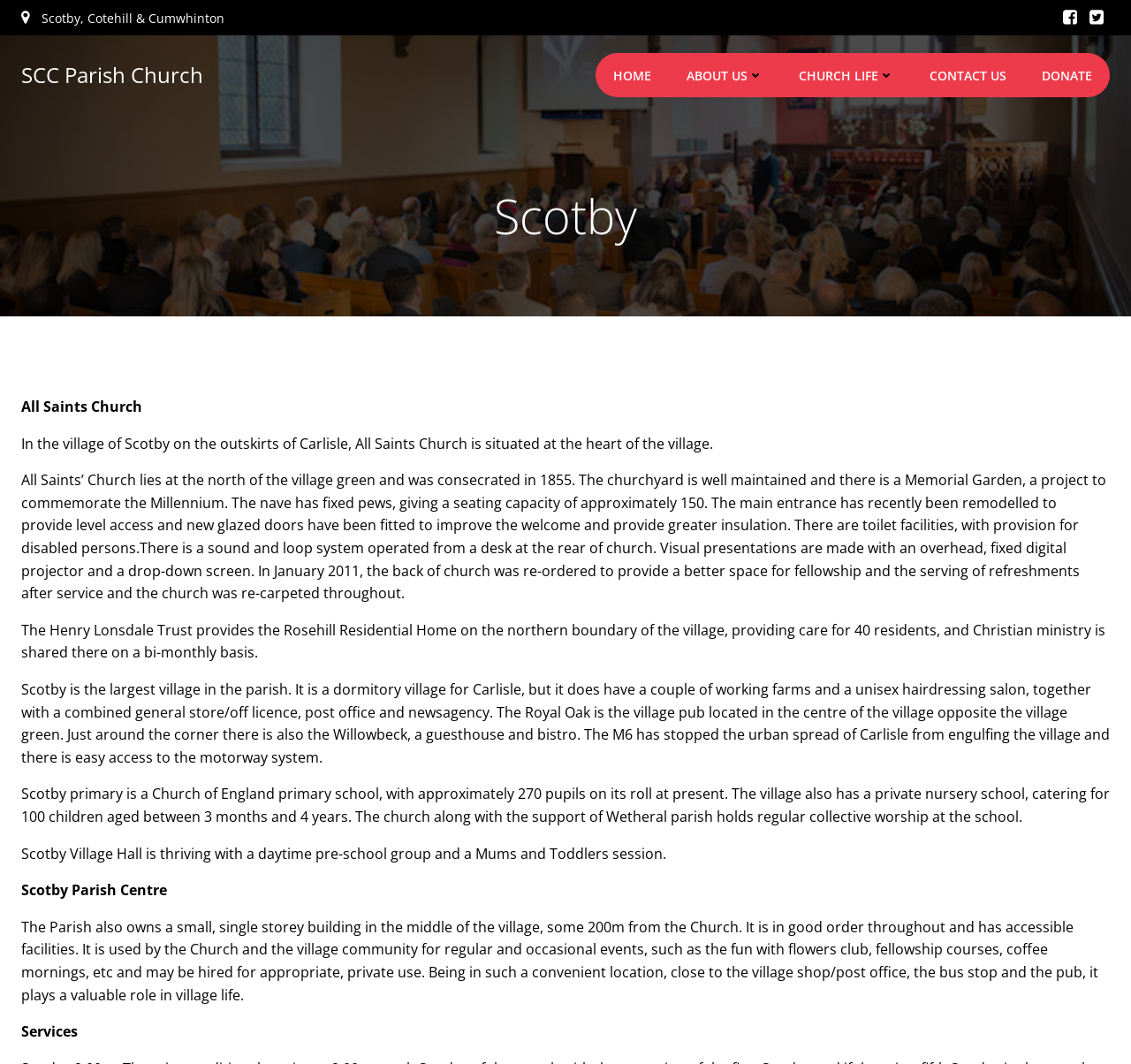What is the name of the church?
Look at the image and respond to the question as thoroughly as possible.

The name of the church can be found in the static text element with the text 'All Saints Church' located at the top of the webpage.